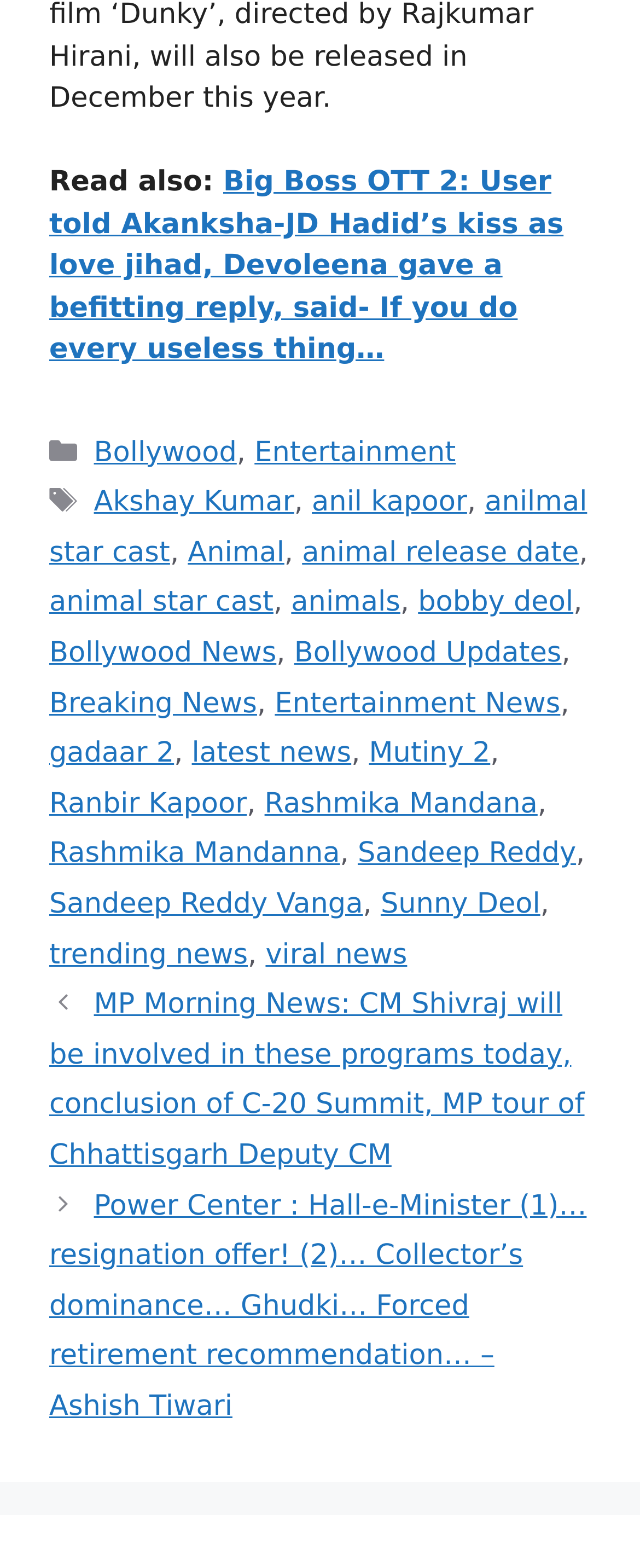Identify the bounding box coordinates for the element you need to click to achieve the following task: "Check the news about Animal". Provide the bounding box coordinates as four float numbers between 0 and 1, in the form [left, top, right, bottom].

[0.293, 0.342, 0.444, 0.363]